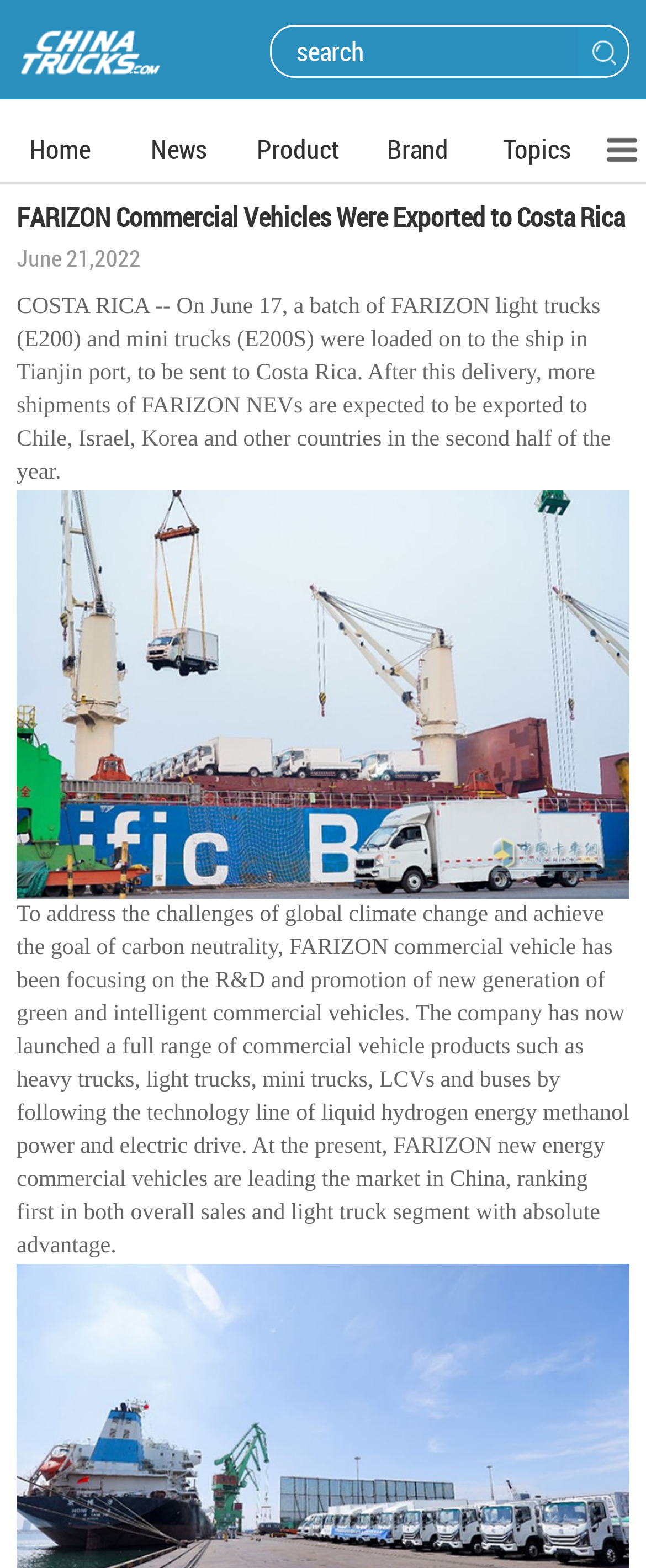Based on the image, please elaborate on the answer to the following question:
What is the destination of the FARIZON light trucks?

Based on the StaticText element, it is mentioned that a batch of FARIZON light trucks were loaded onto the ship in Tianjin port to be sent to Costa Rica.